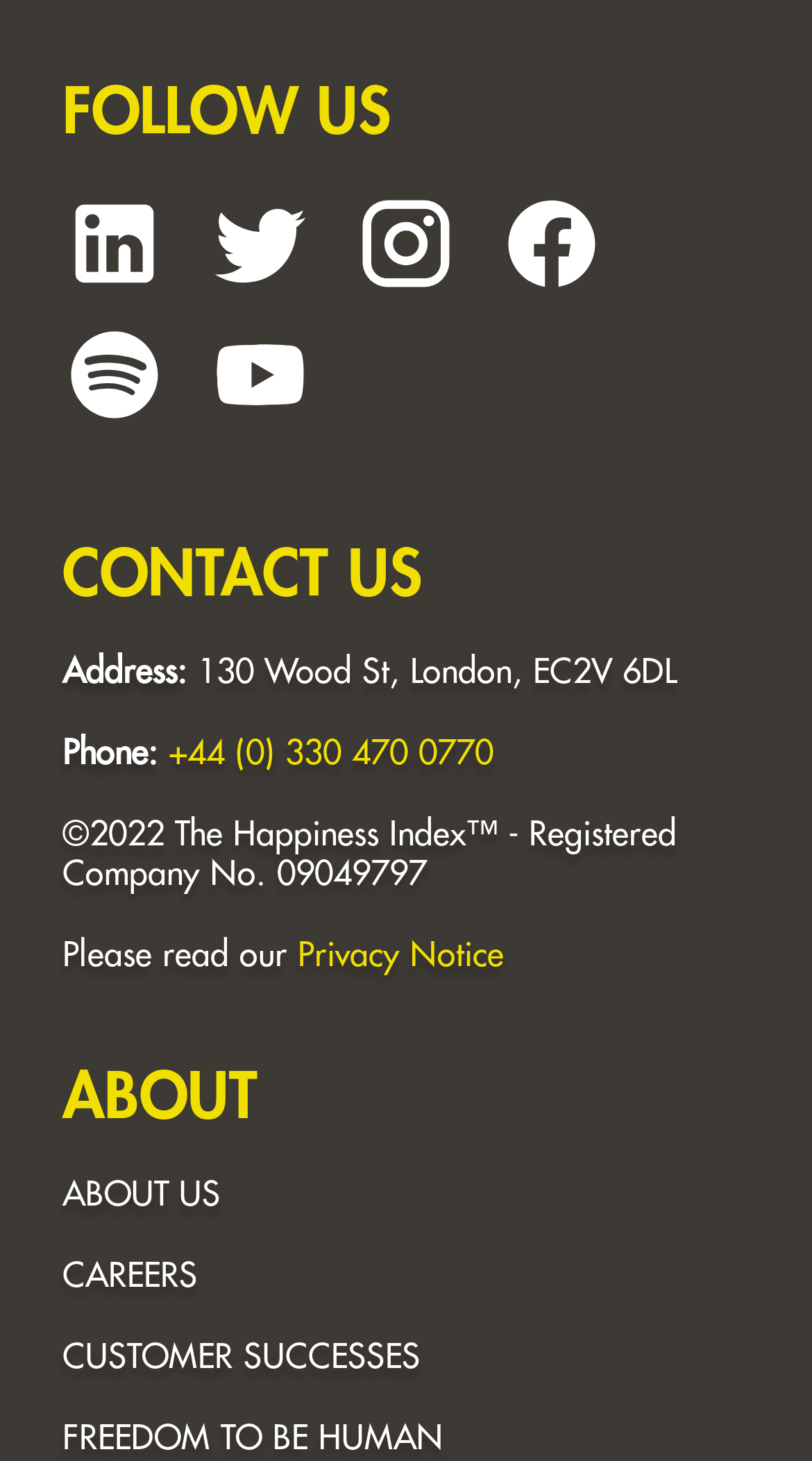How many links are there under the 'ABOUT' heading? Analyze the screenshot and reply with just one word or a short phrase.

4